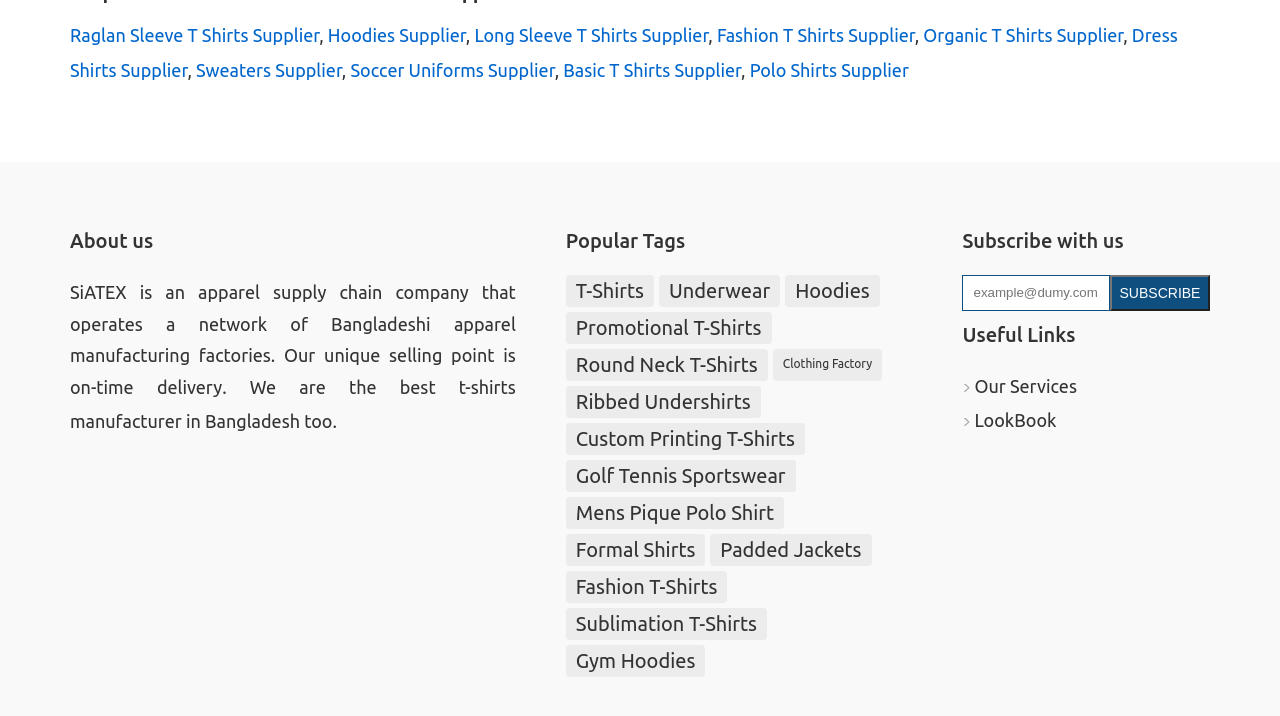Answer the question with a brief word or phrase:
What type of shirts does the company supply?

various types